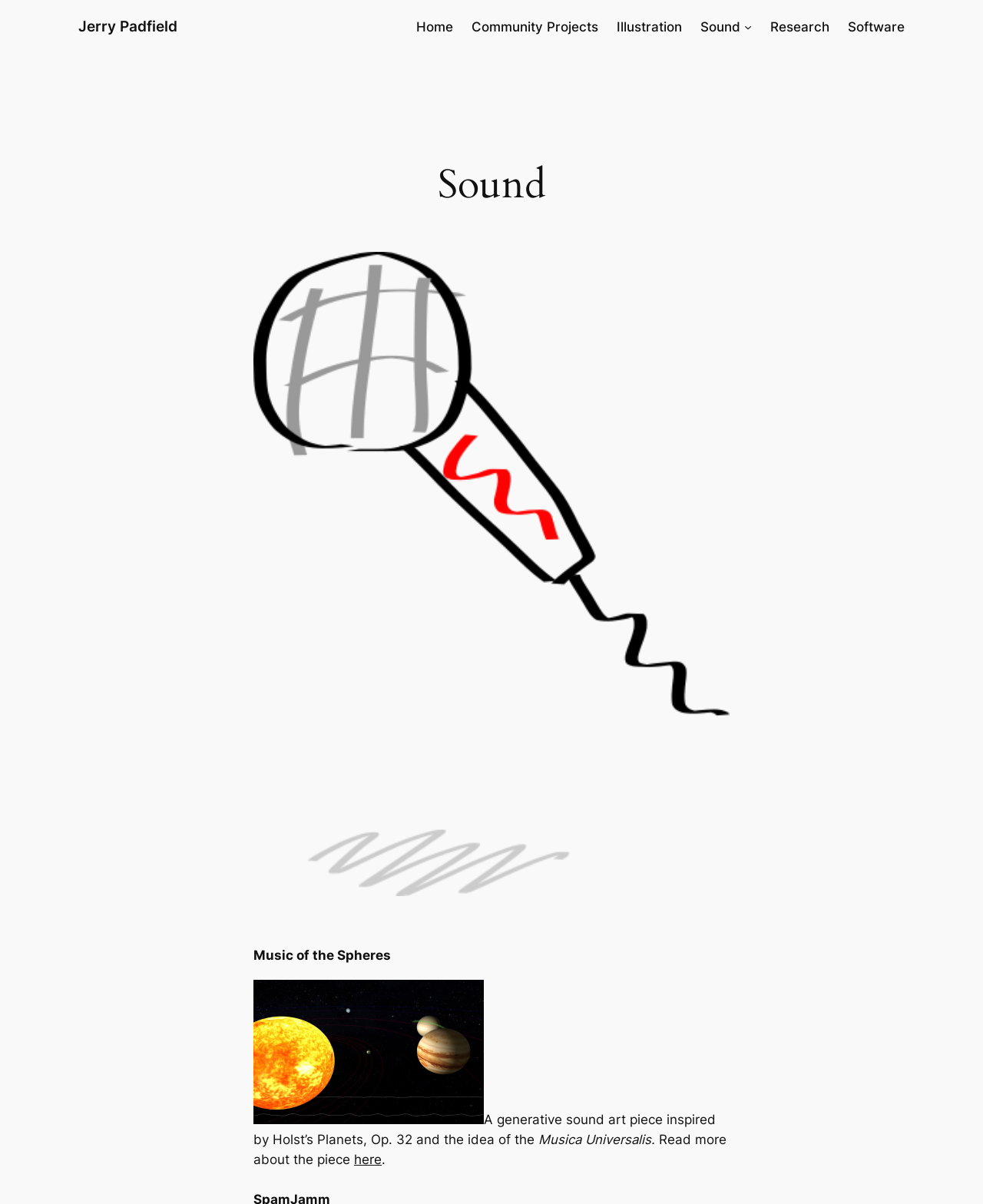Answer the question below with a single word or a brief phrase: 
What is the inspiration behind the sound art piece?

Holst’s Planets, Op. 32 and Musica Universalis